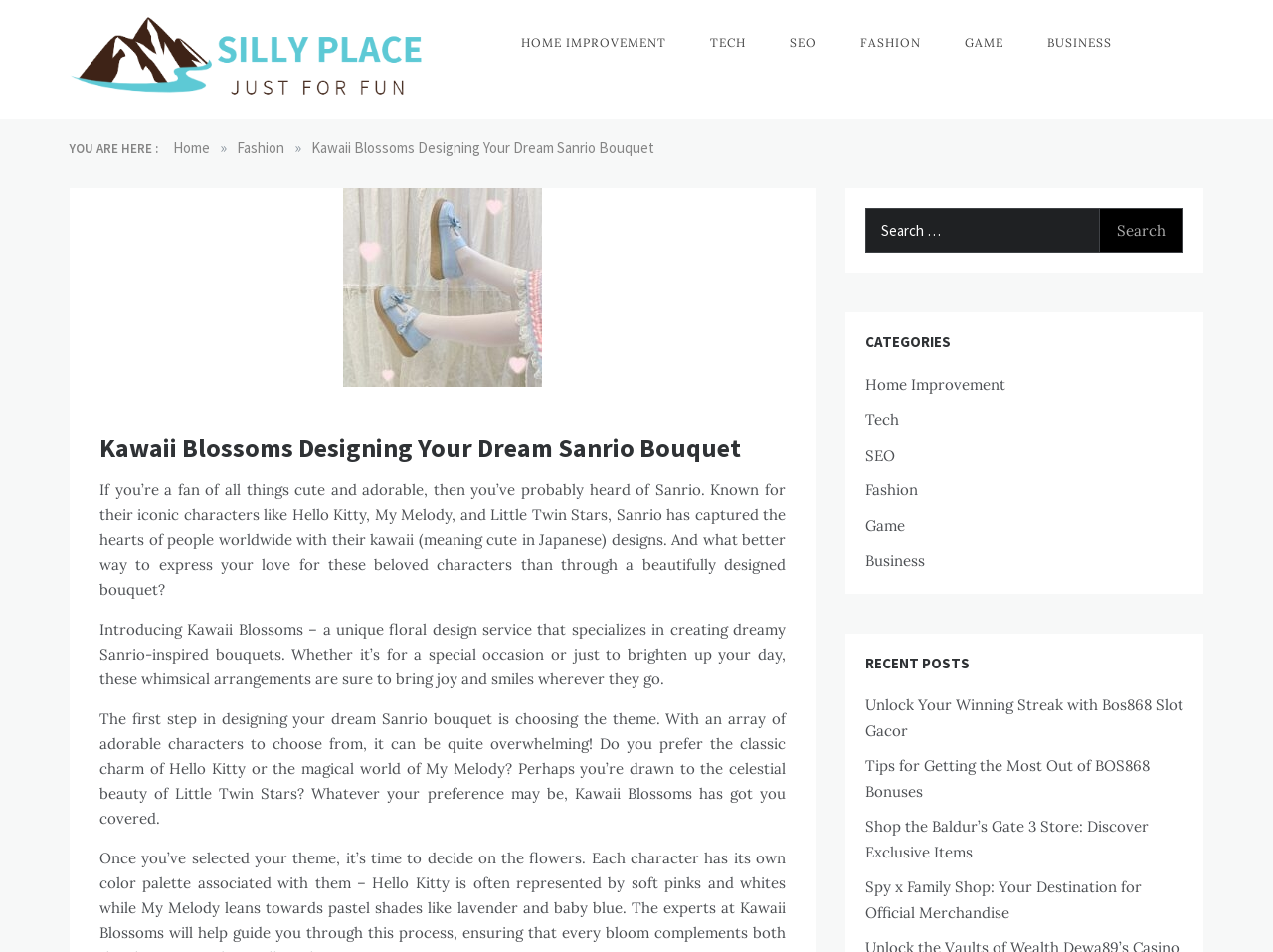Locate the bounding box coordinates of the region to be clicked to comply with the following instruction: "Click on the 'Search' button". The coordinates must be four float numbers between 0 and 1, in the form [left, top, right, bottom].

[0.863, 0.218, 0.93, 0.265]